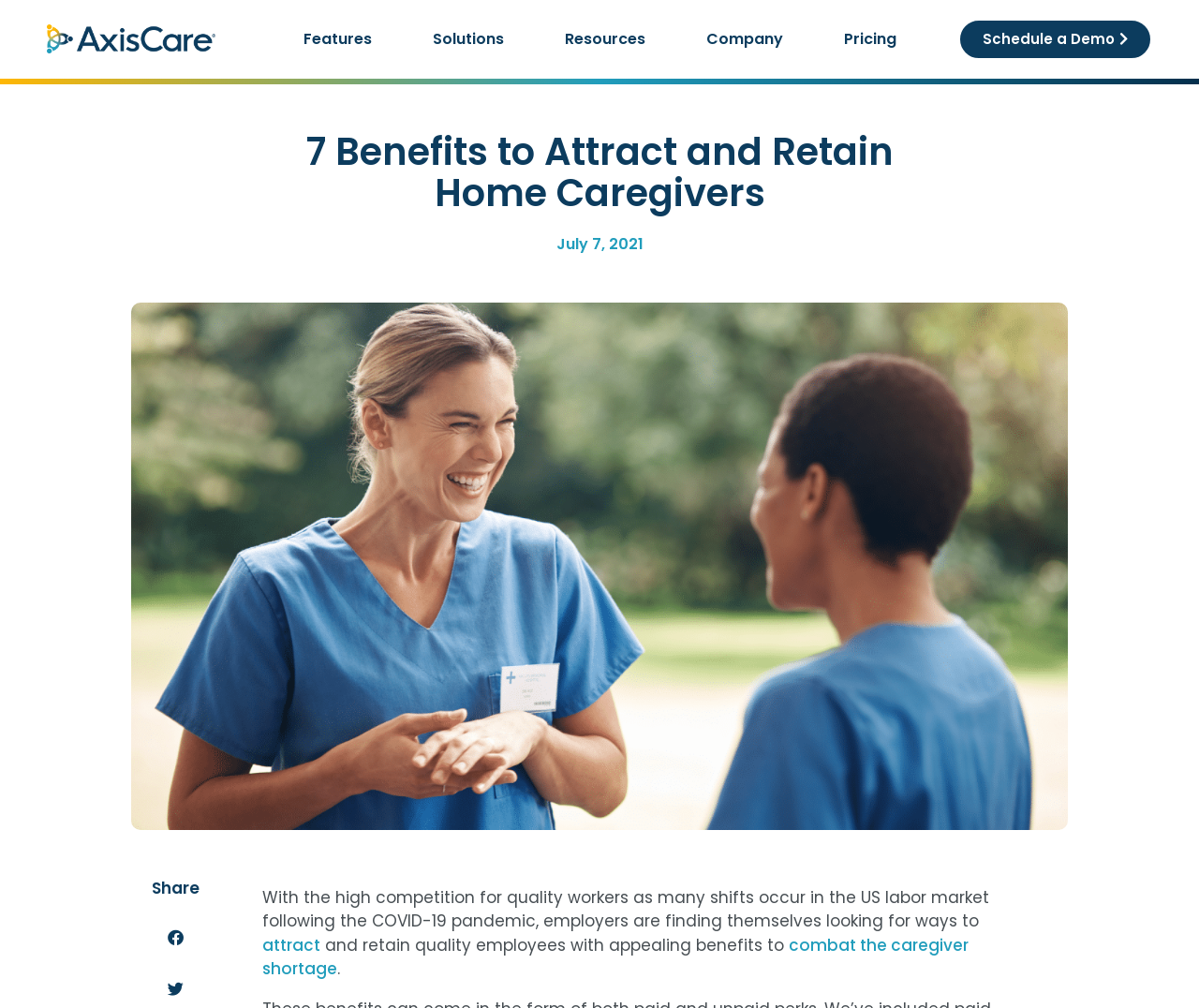Kindly determine the bounding box coordinates for the area that needs to be clicked to execute this instruction: "Click on the 'Schedule a Demo' link".

[0.799, 0.019, 0.961, 0.059]